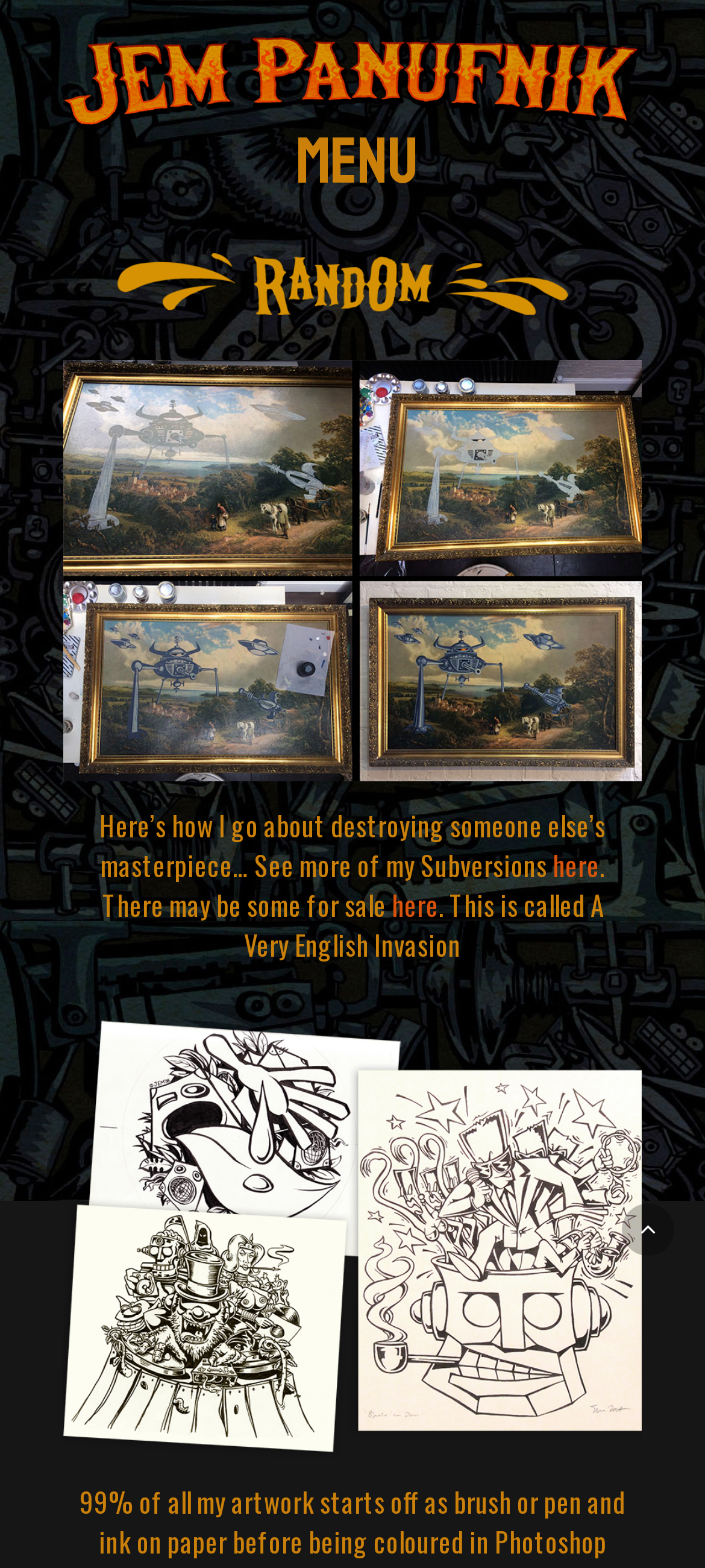What is the name of the artwork?
Based on the image content, provide your answer in one word or a short phrase.

A Very English Invasion